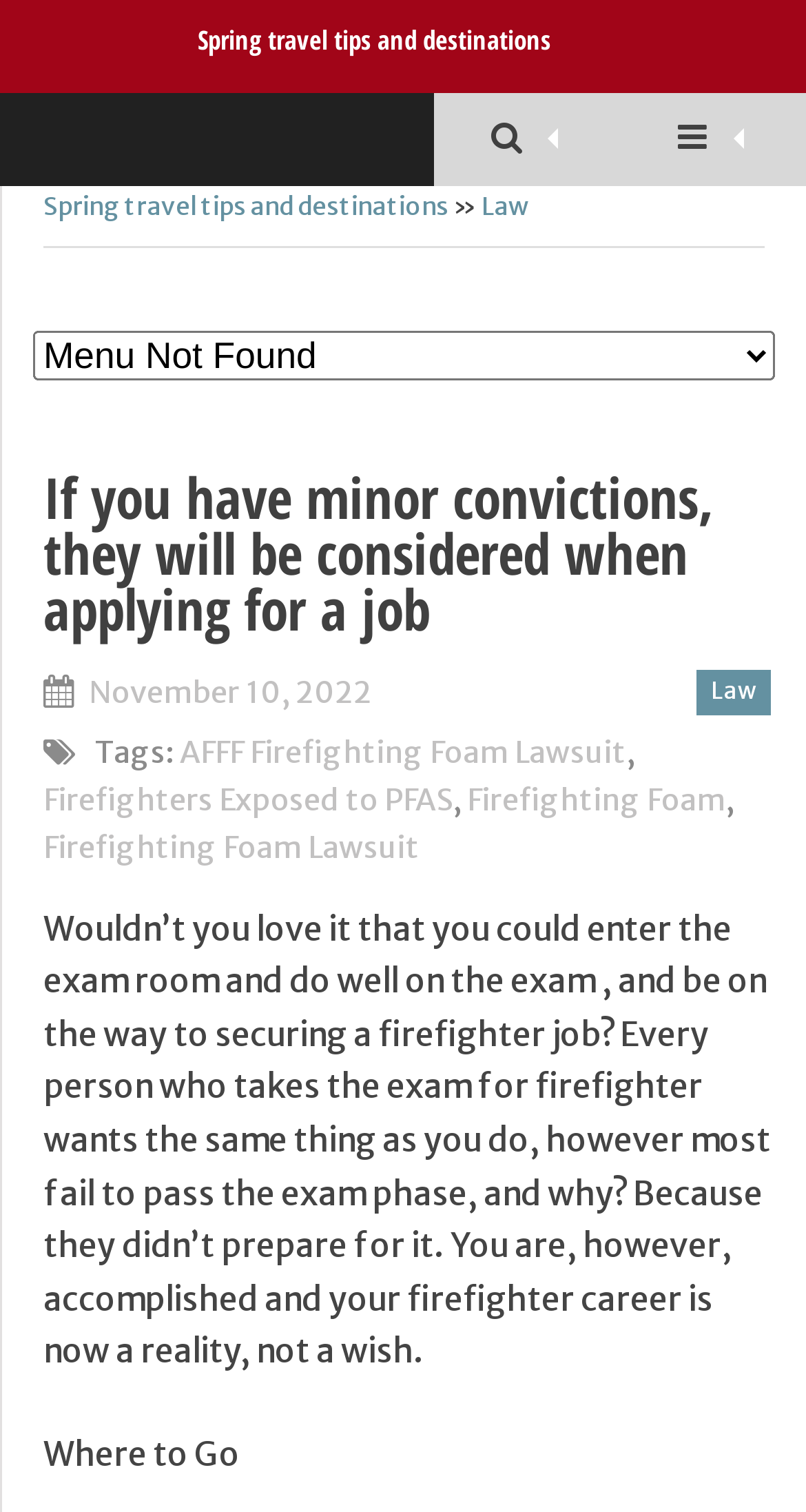What is the section title below the article?
Based on the screenshot, answer the question with a single word or phrase.

Where to Go